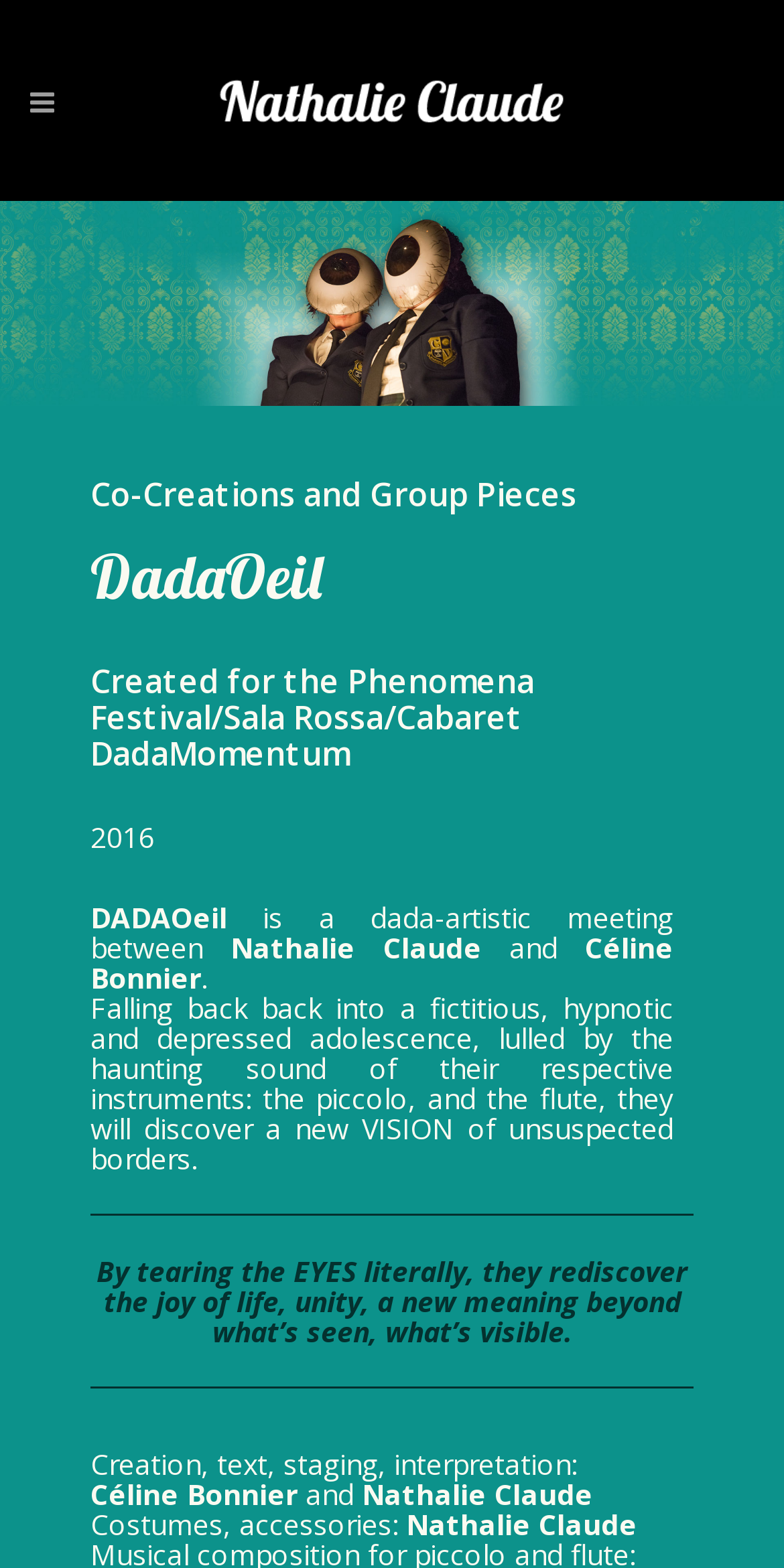Who is responsible for costumes and accessories? Refer to the image and provide a one-word or short phrase answer.

Céline Bonnier and Nathalie Claude